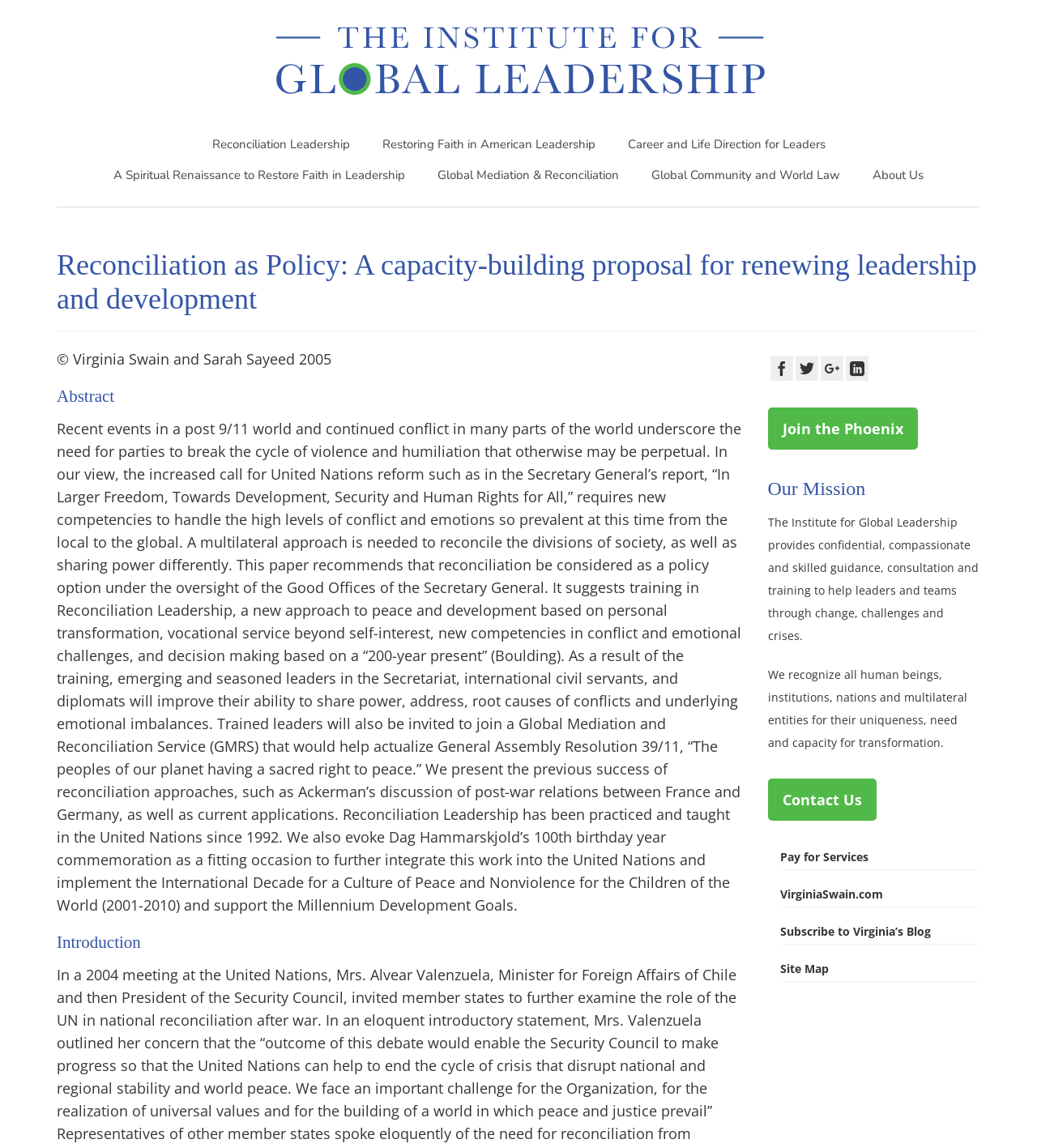Summarize the webpage with intricate details.

This webpage is about the Institute for Global Leadership, with a focus on reconciliation as a policy for renewing leadership and development. At the top of the page, there is a link to the institute's homepage, followed by a series of links to different sections, including Reconciliation Leadership, Restoring Faith in American Leadership, and Global Mediation & Reconciliation.

Below these links, there is a heading that reads "Reconciliation as Policy: A capacity-building proposal for renewing leadership and development." This is followed by a copyright notice and an abstract that discusses the need for reconciliation in a post-9/11 world and the importance of multilateral approaches to conflict resolution.

The abstract is a lengthy text that explains the concept of Reconciliation Leadership, a new approach to peace and development based on personal transformation, vocational service, and decision-making based on a "200-year present." It also discusses the potential benefits of this approach, including improved ability to share power and address root causes of conflicts.

To the right of the abstract, there are several social media links, including Facebook, Twitter, and LinkedIn. Below these links, there is a section titled "Our Mission," which describes the Institute for Global Leadership's mission to provide guidance, consultation, and training to leaders and teams.

The mission statement is followed by several links to other sections of the website, including Contact Us, Pay for Services, and VirginiaSwain.com. There is also a link to subscribe to Virginia's blog and a site map. At the very bottom of the page, there is a "To Top" button that allows users to quickly return to the top of the page.